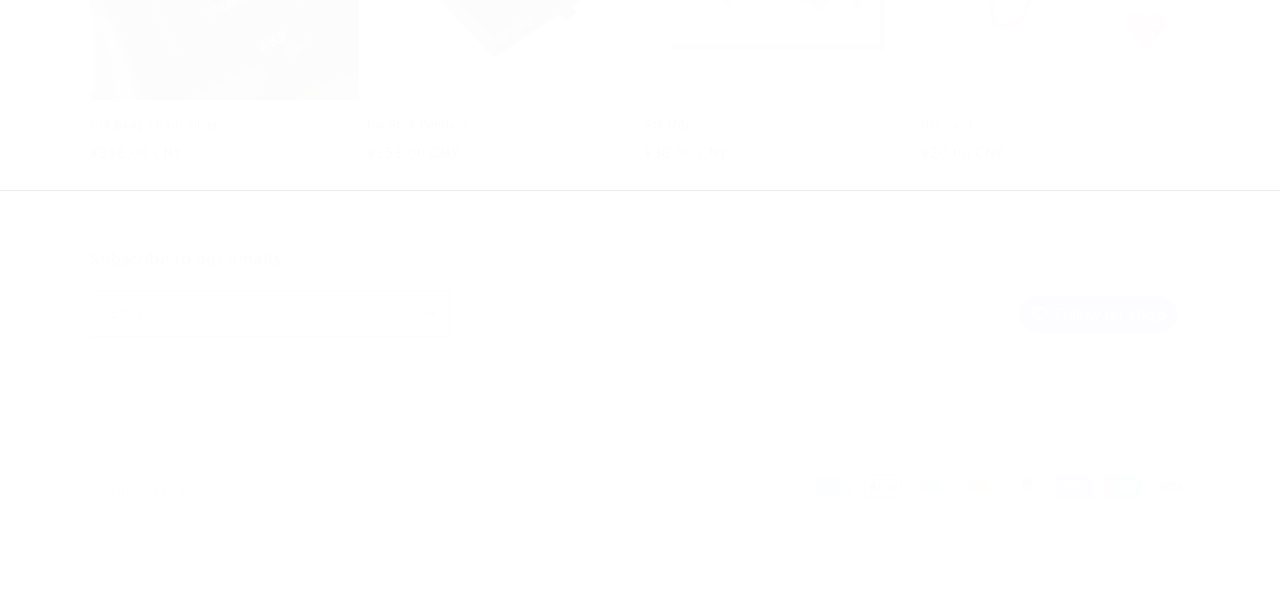Could you determine the bounding box coordinates of the clickable element to complete the instruction: "Follow on Shop"? Provide the coordinates as four float numbers between 0 and 1, i.e., [left, top, right, bottom].

[0.796, 0.503, 0.92, 0.566]